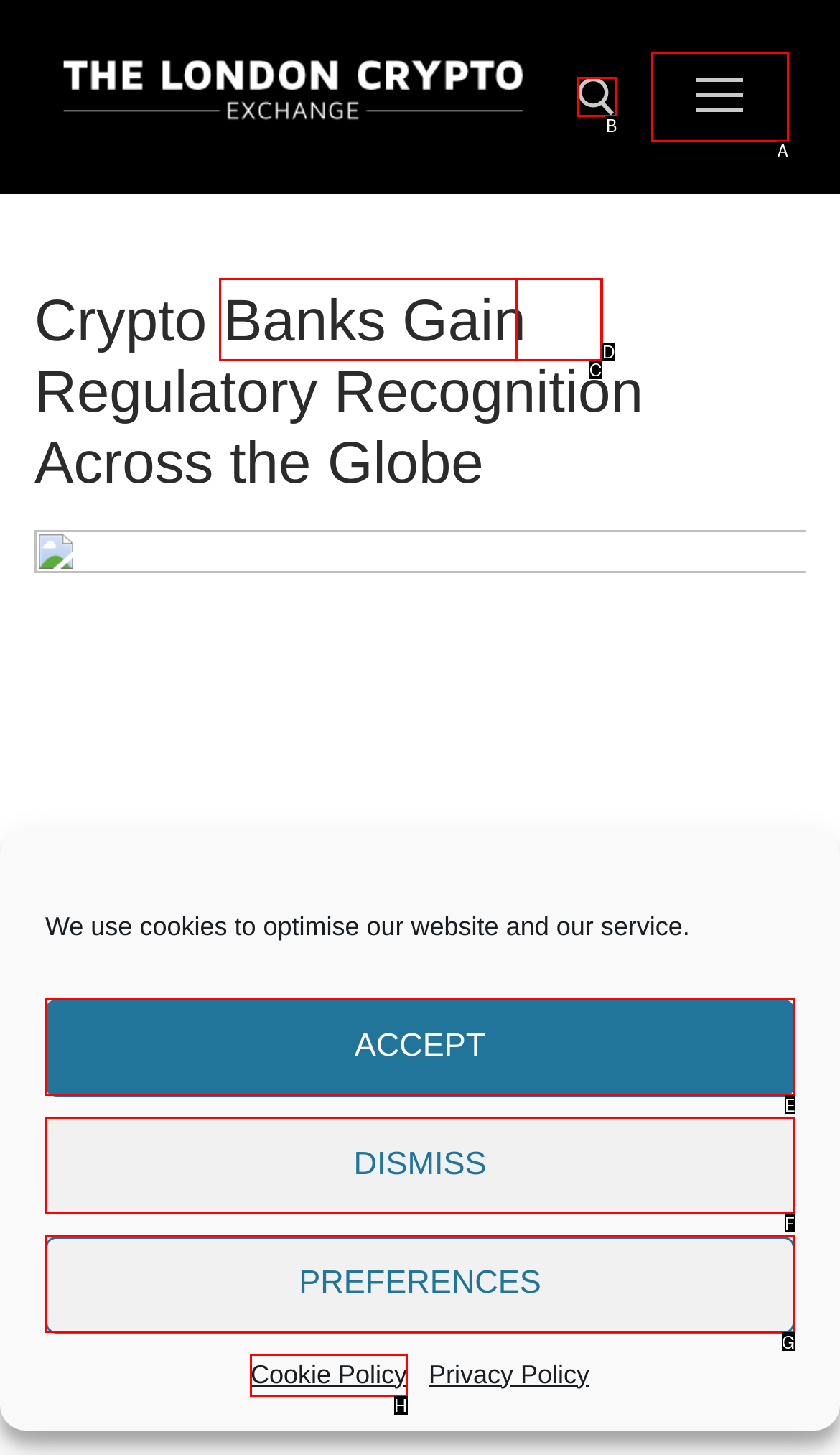Point out the letter of the HTML element you should click on to execute the task: open search tool
Reply with the letter from the given options.

B